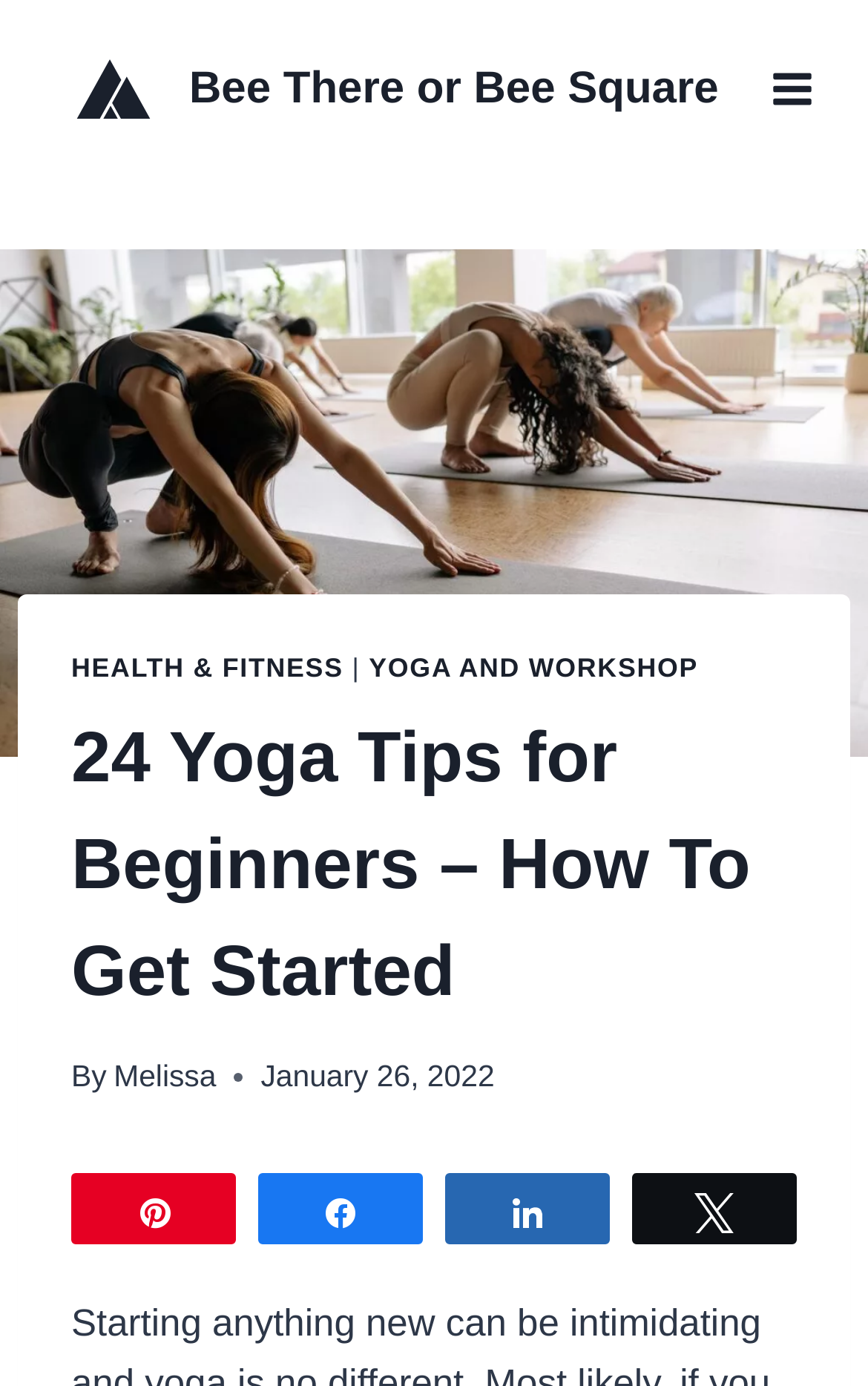Can you find the bounding box coordinates for the element to click on to achieve the instruction: "Click on the 'HEALTH & FITNESS' link"?

[0.082, 0.47, 0.396, 0.493]